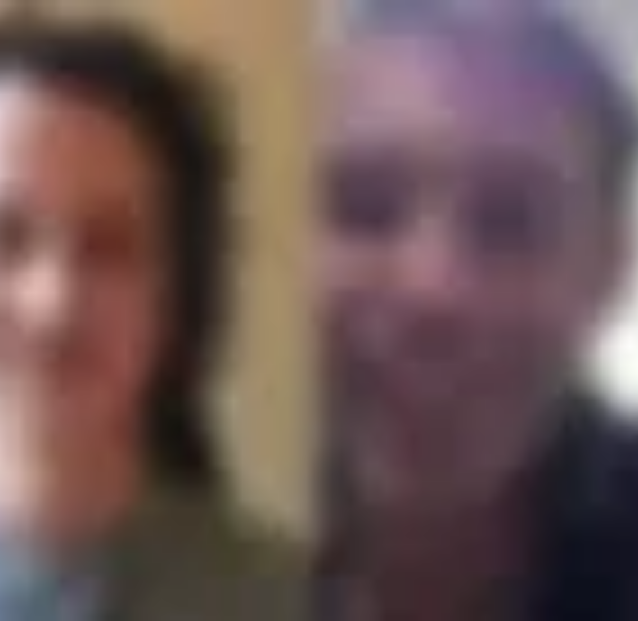Can you give a comprehensive explanation to the question given the content of the image?
What is the theme of the accompanying content?

The image captures the essence of collaboration and intellectual exploration, which is a hallmark of the discussions related to the 'Many Peaces' theory, hinting at an insightful exploration of topics such as mysticism and conflict transformation.